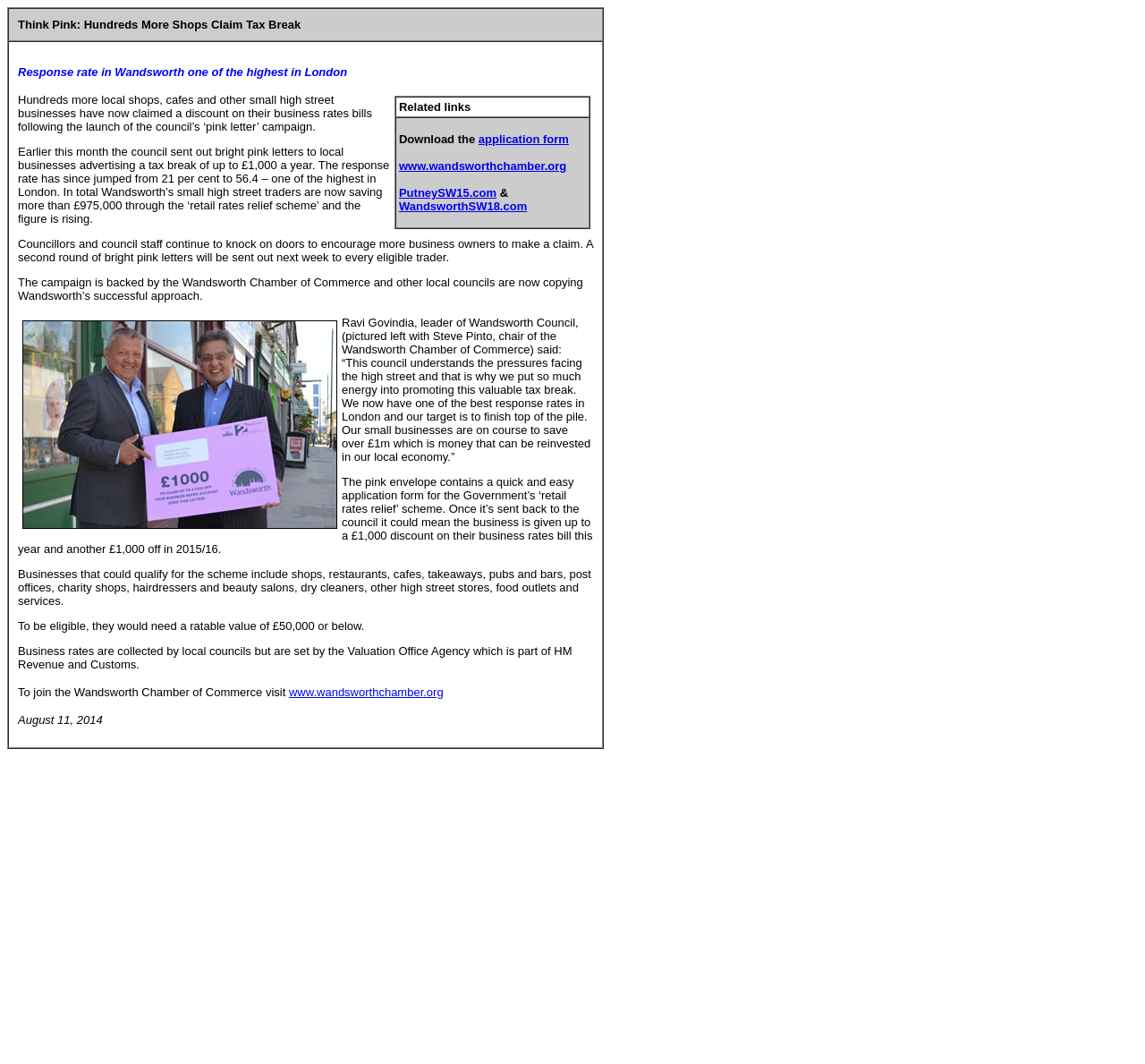What is the response rate in Wandsworth?
Refer to the image and provide a one-word or short phrase answer.

56.4%